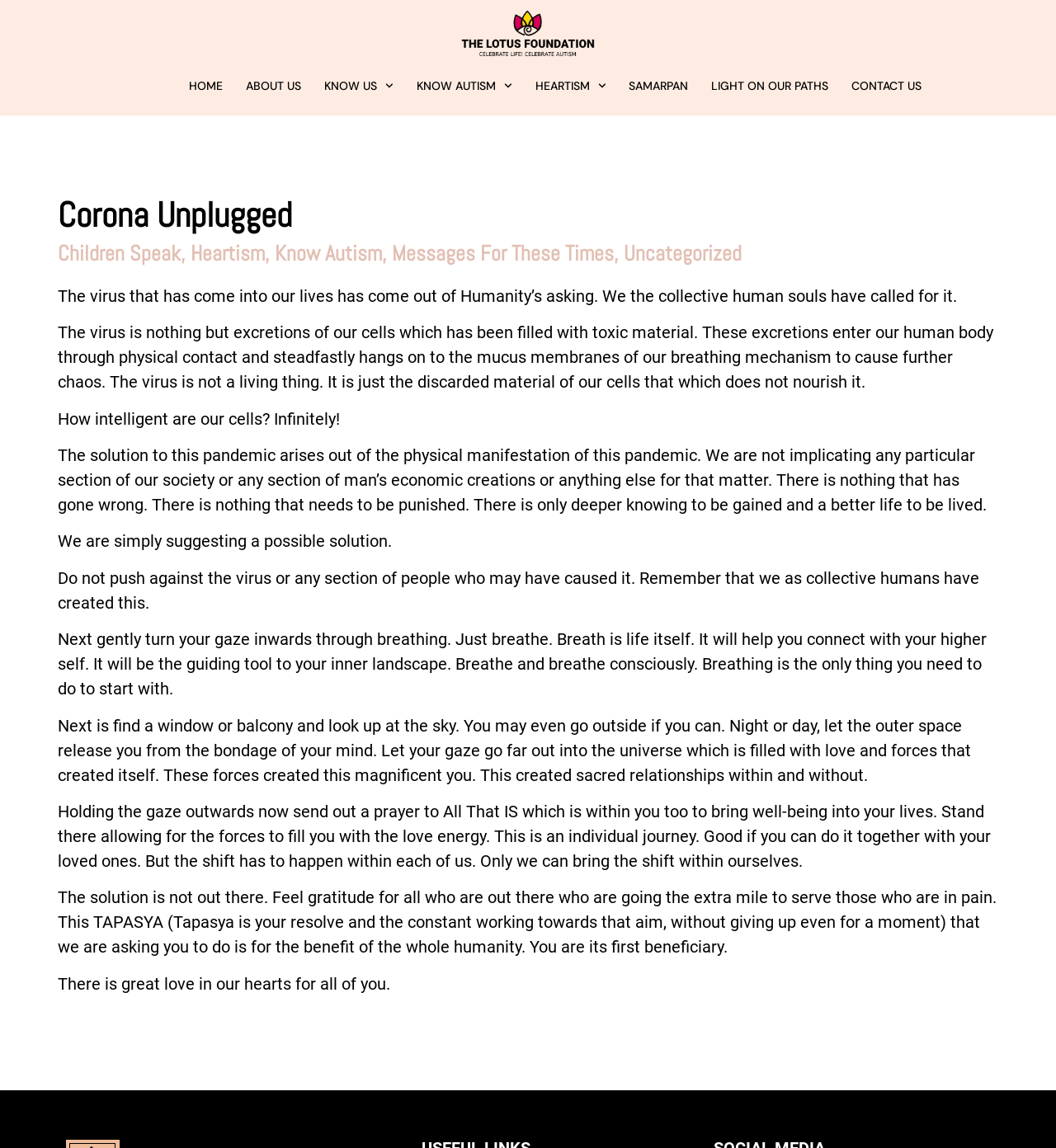Return the bounding box coordinates of the UI element that corresponds to this description: "LIGHT ON OUR PATHS". The coordinates must be given as four float numbers in the range of 0 and 1, [left, top, right, bottom].

[0.663, 0.066, 0.796, 0.083]